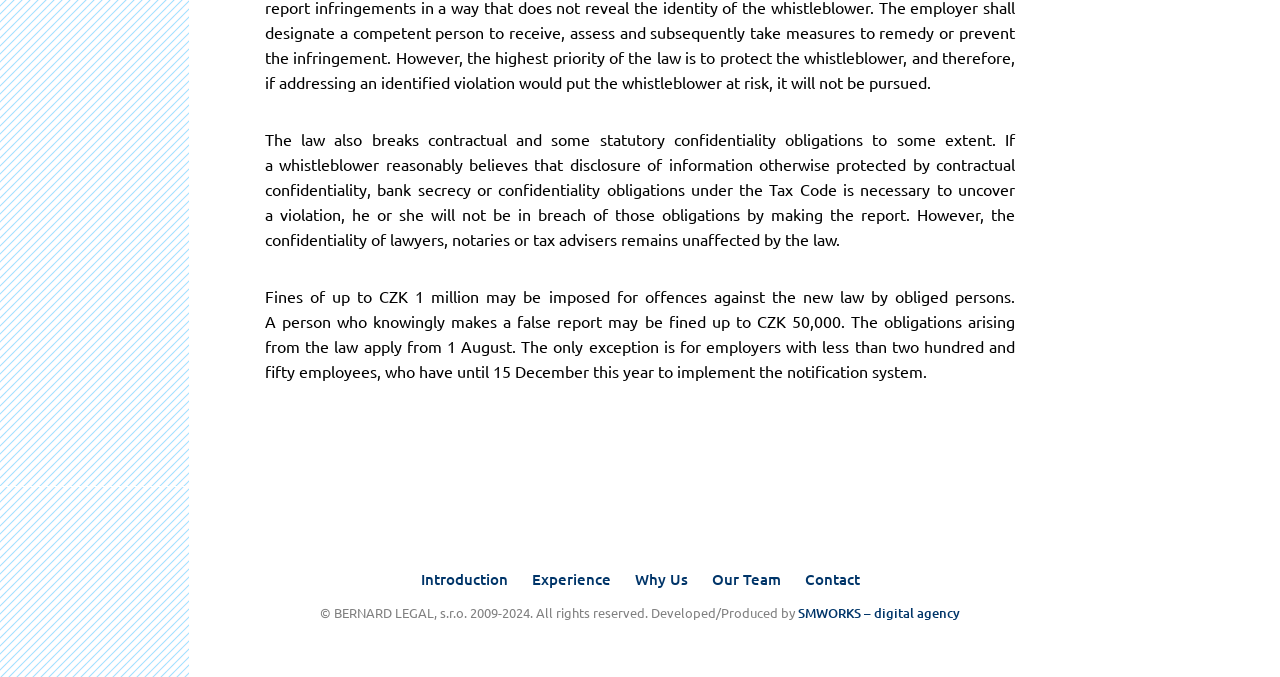For the given element description Why Us, determine the bounding box coordinates of the UI element. The coordinates should follow the format (top-left x, top-left y, bottom-right x, bottom-right y) and be within the range of 0 to 1.

[0.496, 0.84, 0.537, 0.87]